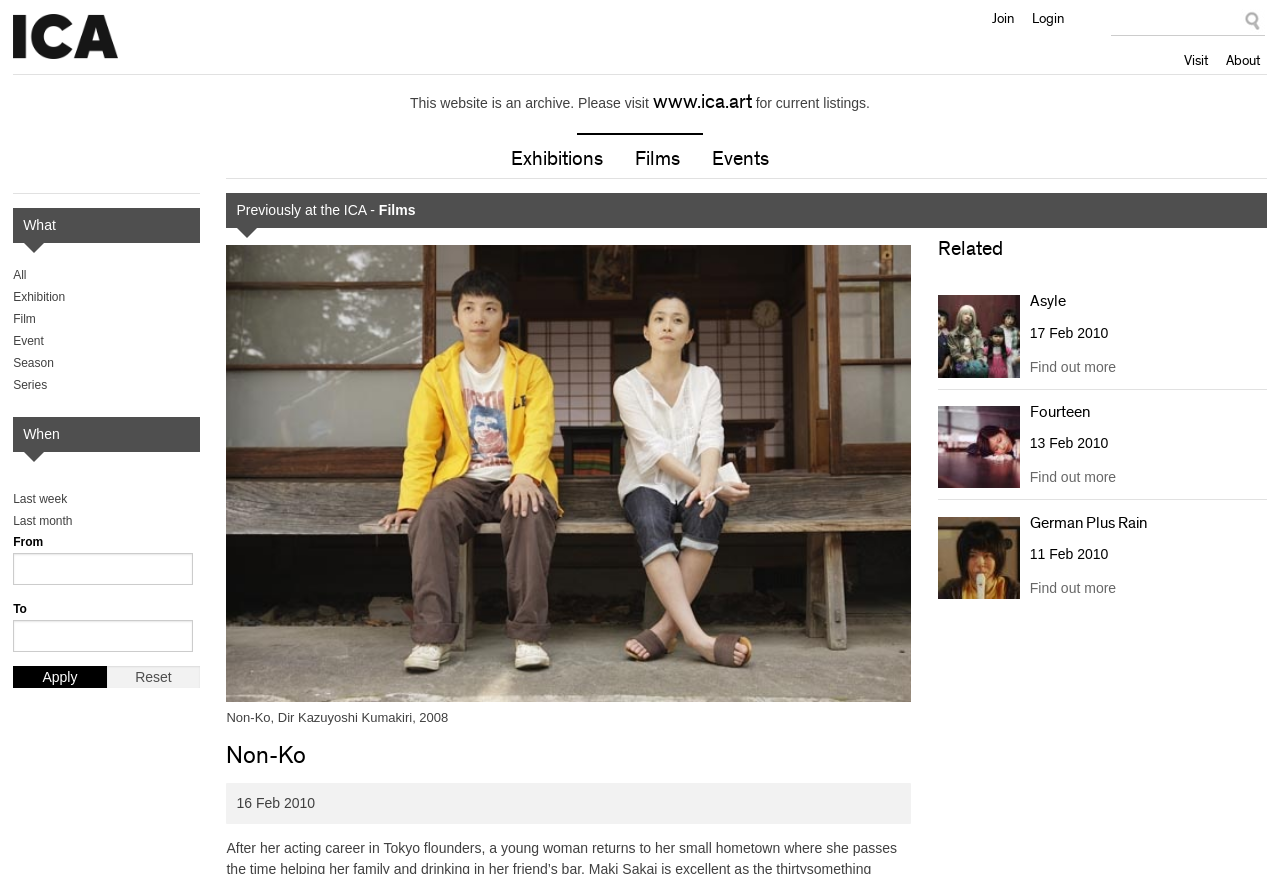Please reply with a single word or brief phrase to the question: 
What is the purpose of the 'Search' textbox?

To search the website